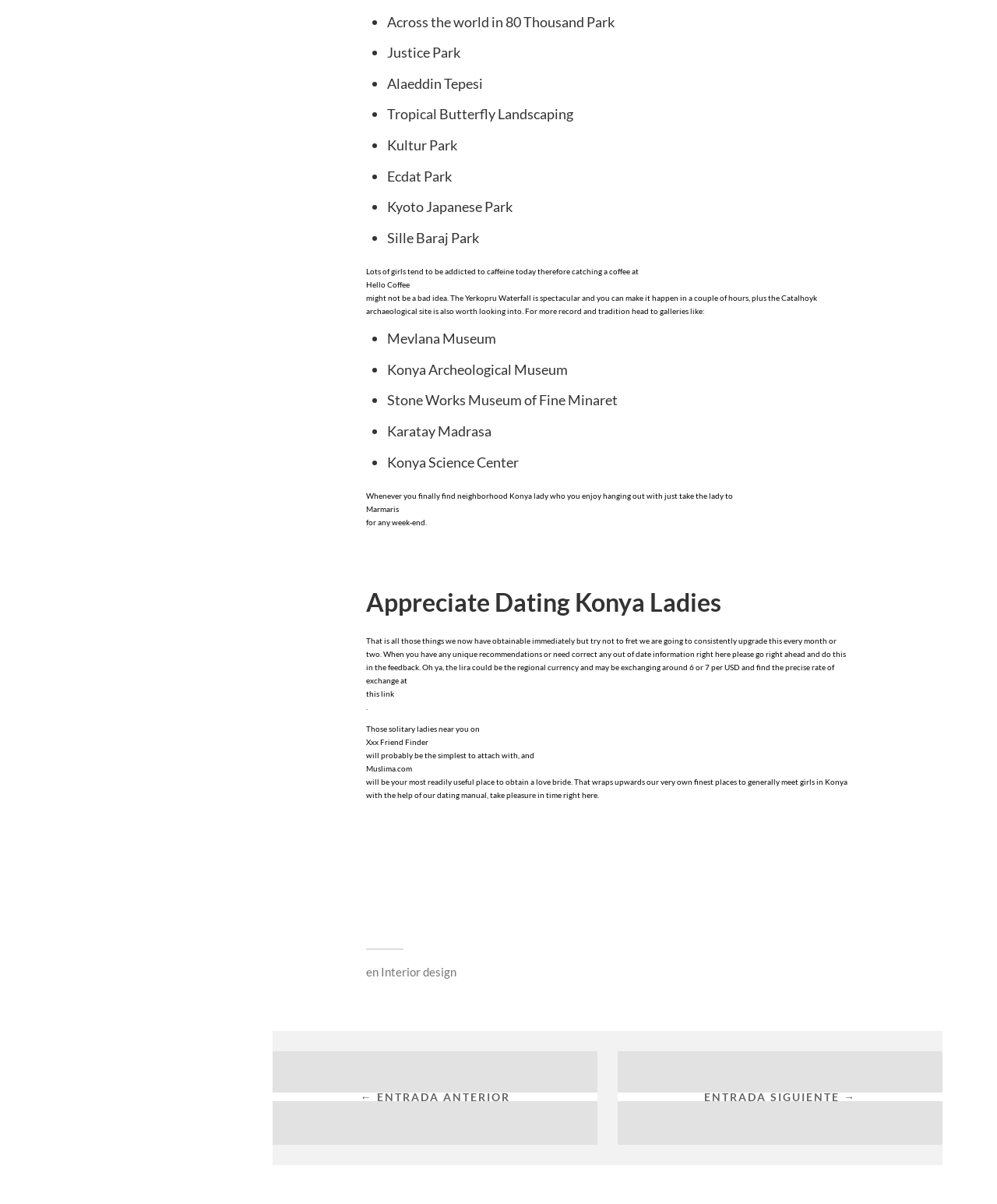What is the local currency in Konya?
Please provide a detailed answer to the question.

The webpage mentions that the lira is the regional currency and can be exchanged for around 6 or 7 per USD, indicating that the local currency in Konya is the lira.